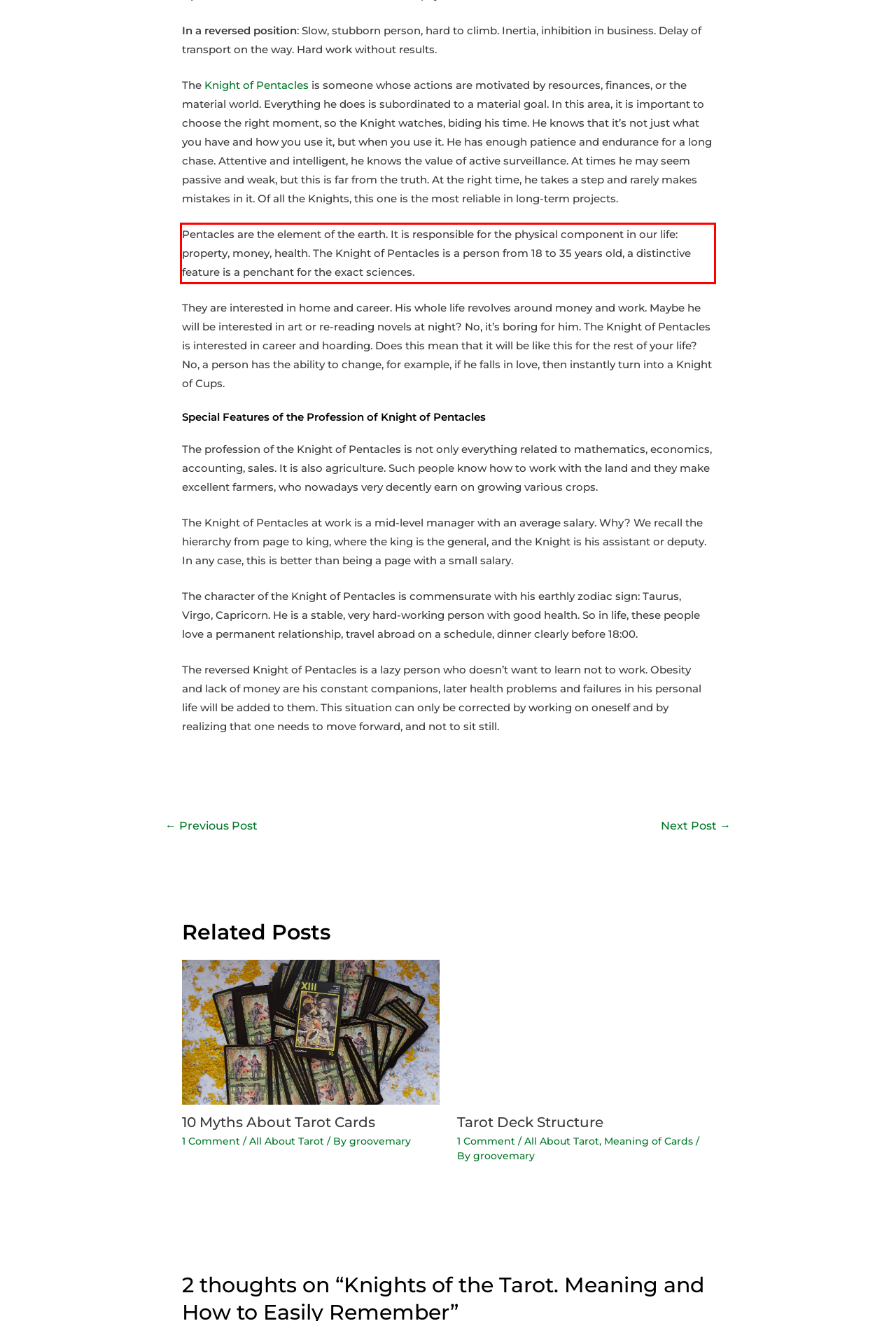Please extract the text content within the red bounding box on the webpage screenshot using OCR.

Pentacles are the element of the earth. It is responsible for the physical component in our life: property, money, health. The Knight of Pentacles is a person from 18 to 35 years old, a distinctive feature is a penchant for the exact sciences.